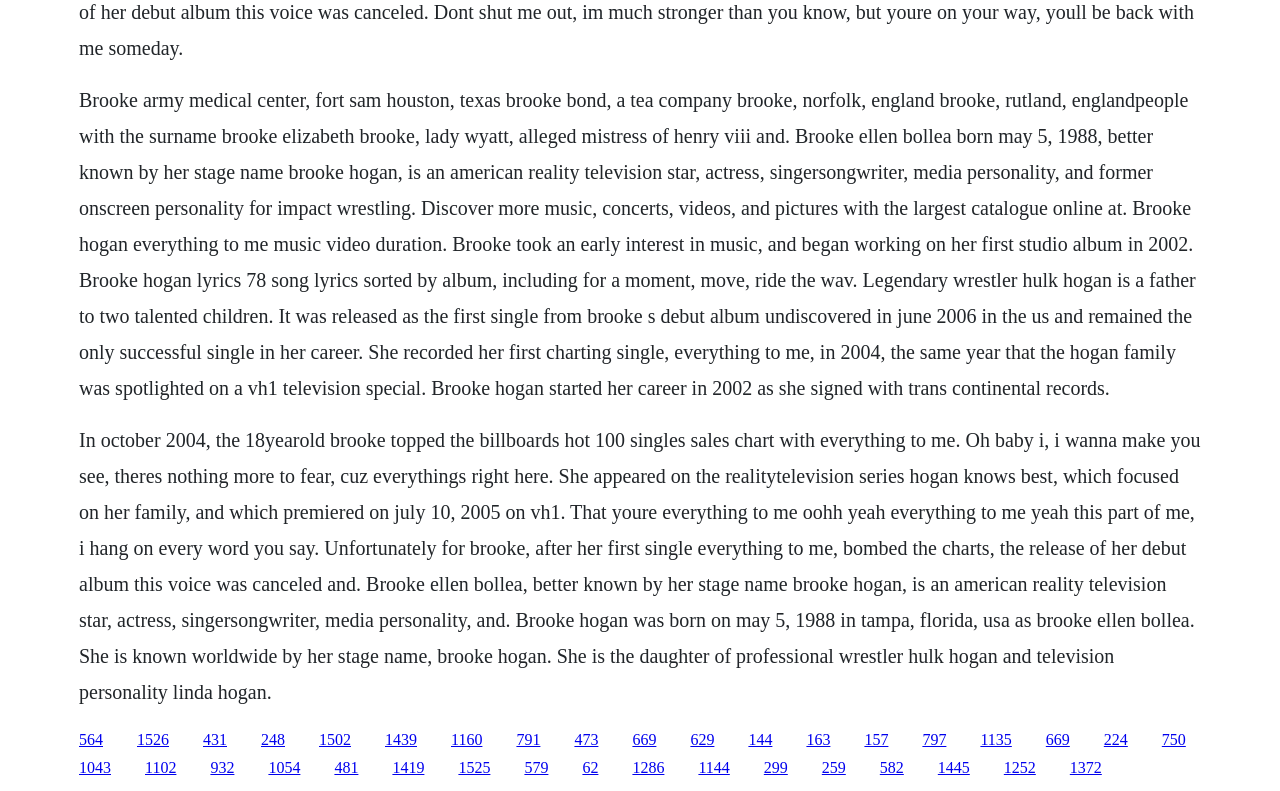Analyze the image and deliver a detailed answer to the question: What is the name of Brooke Hogan's debut album?

The webpage mentions that Brooke Hogan's debut album is titled 'Undiscovered', which was released in 2006.